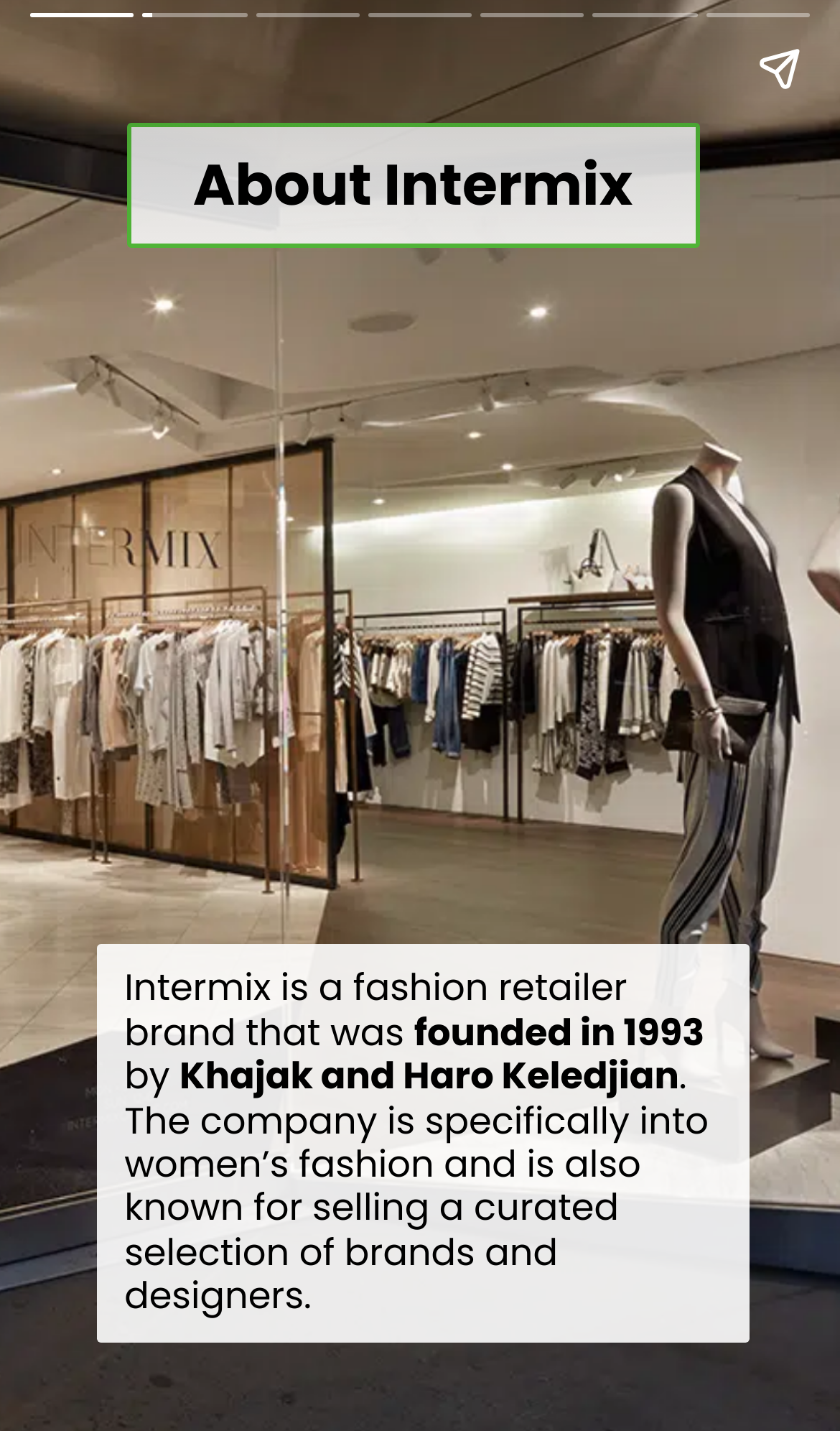Based on the image, give a detailed response to the question: Who founded Intermix?

The webpage states that Intermix was founded in 1993 by Khajak and Haro Keledjian.